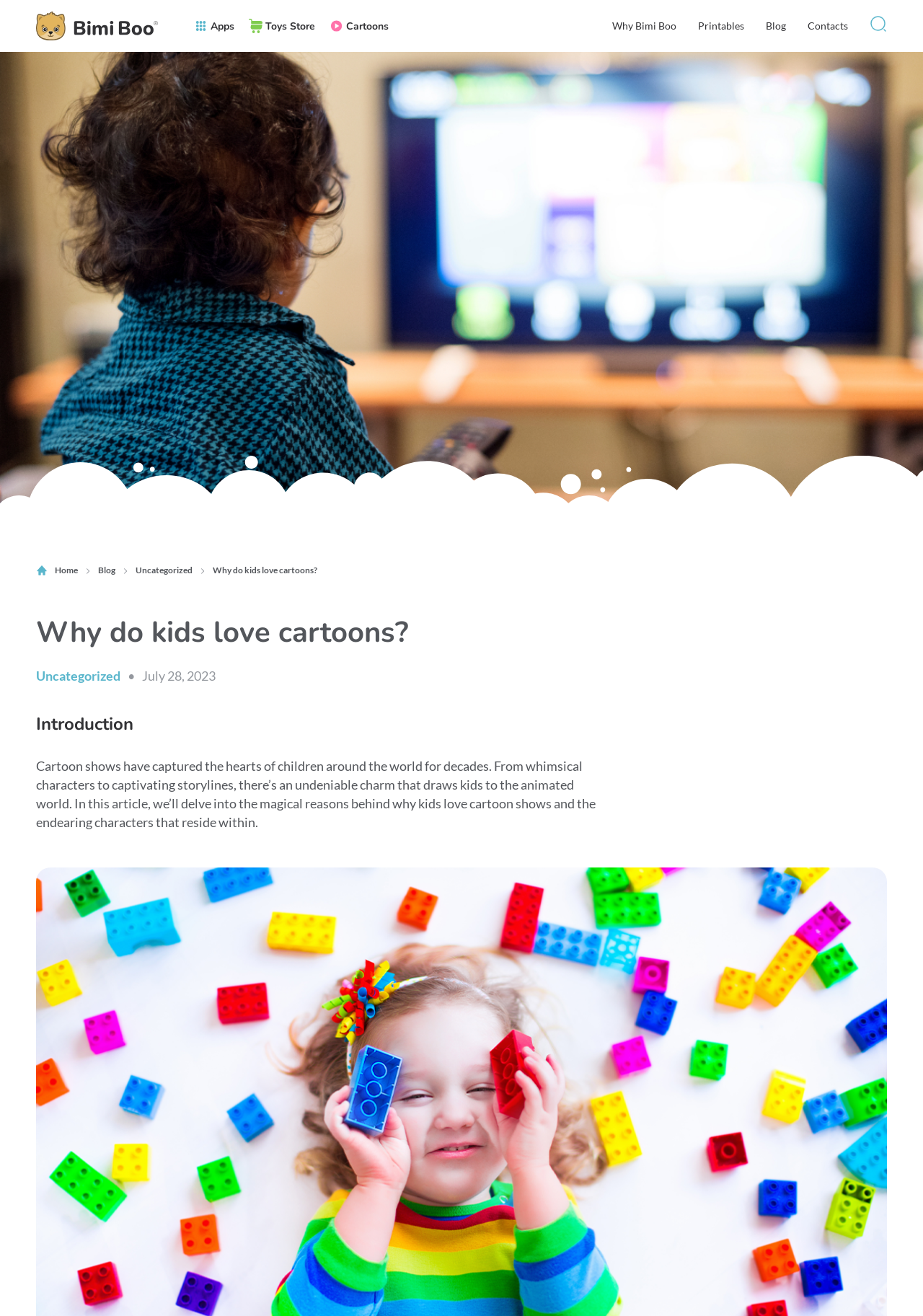Please specify the bounding box coordinates for the clickable region that will help you carry out the instruction: "go to Bimiboo.com".

[0.039, 0.009, 0.171, 0.031]